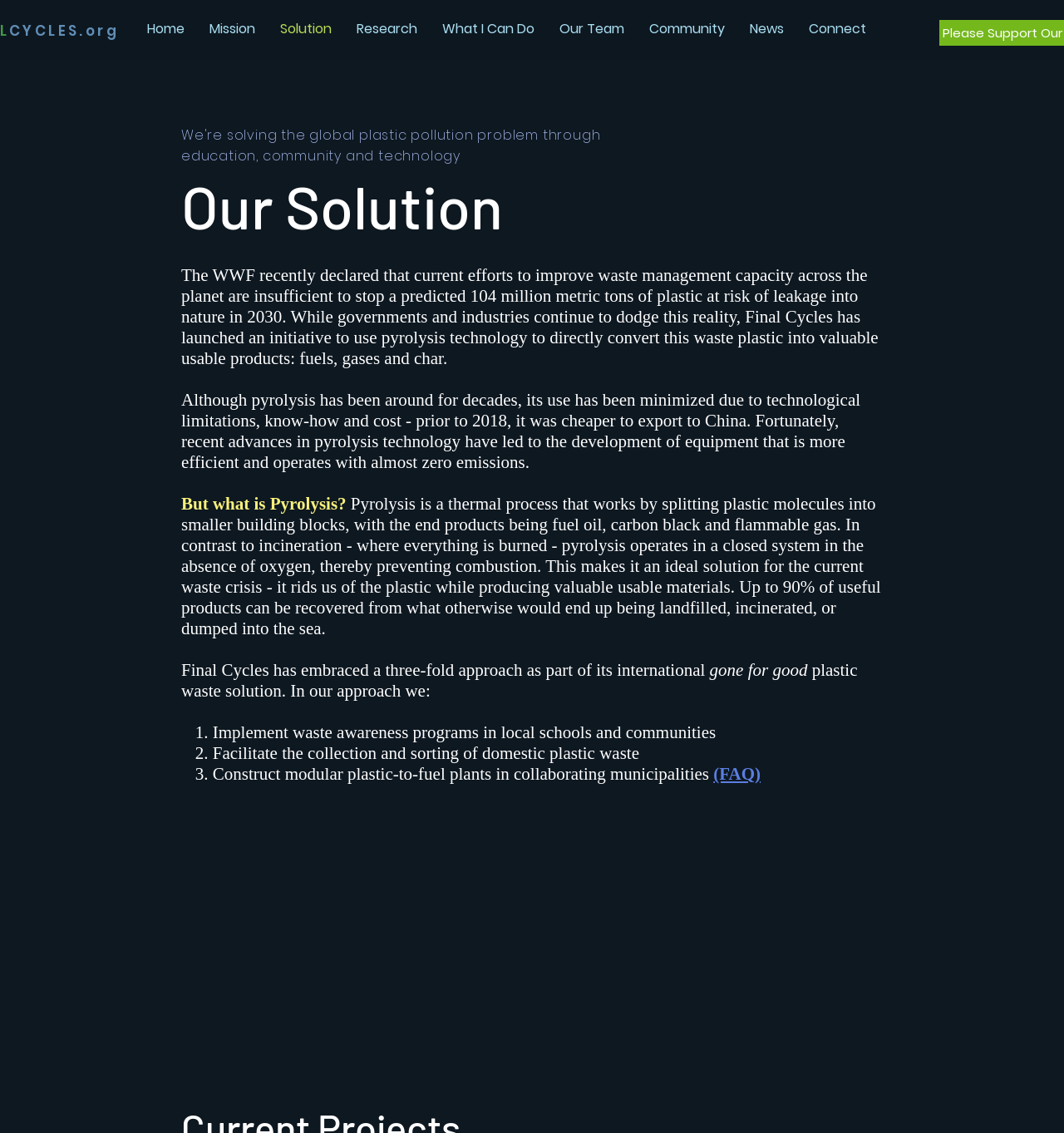Determine the bounding box coordinates for the area that should be clicked to carry out the following instruction: "View the FAQ".

[0.671, 0.674, 0.715, 0.692]